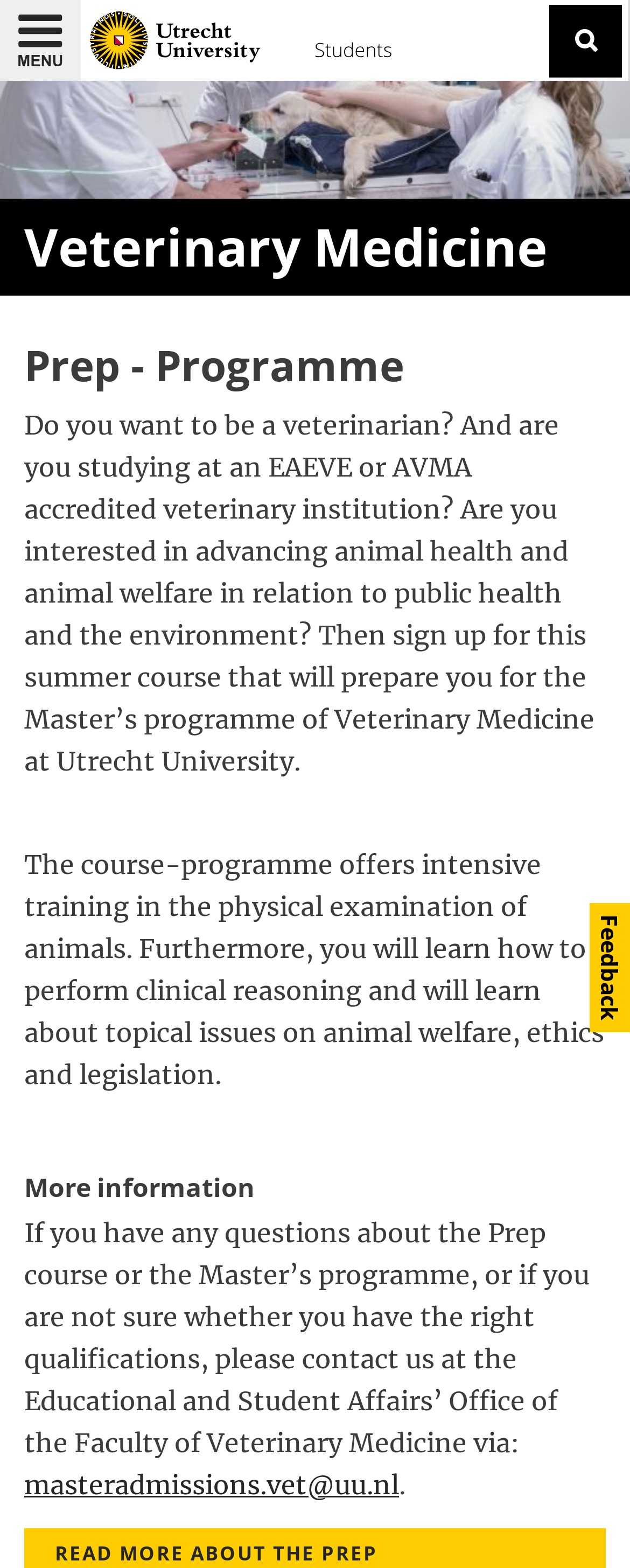Please provide the bounding box coordinates for the UI element as described: "parent_node: Search by keyword title="Home"". The coordinates must be four floats between 0 and 1, represented as [left, top, right, bottom].

[0.141, 0.0, 0.659, 0.052]